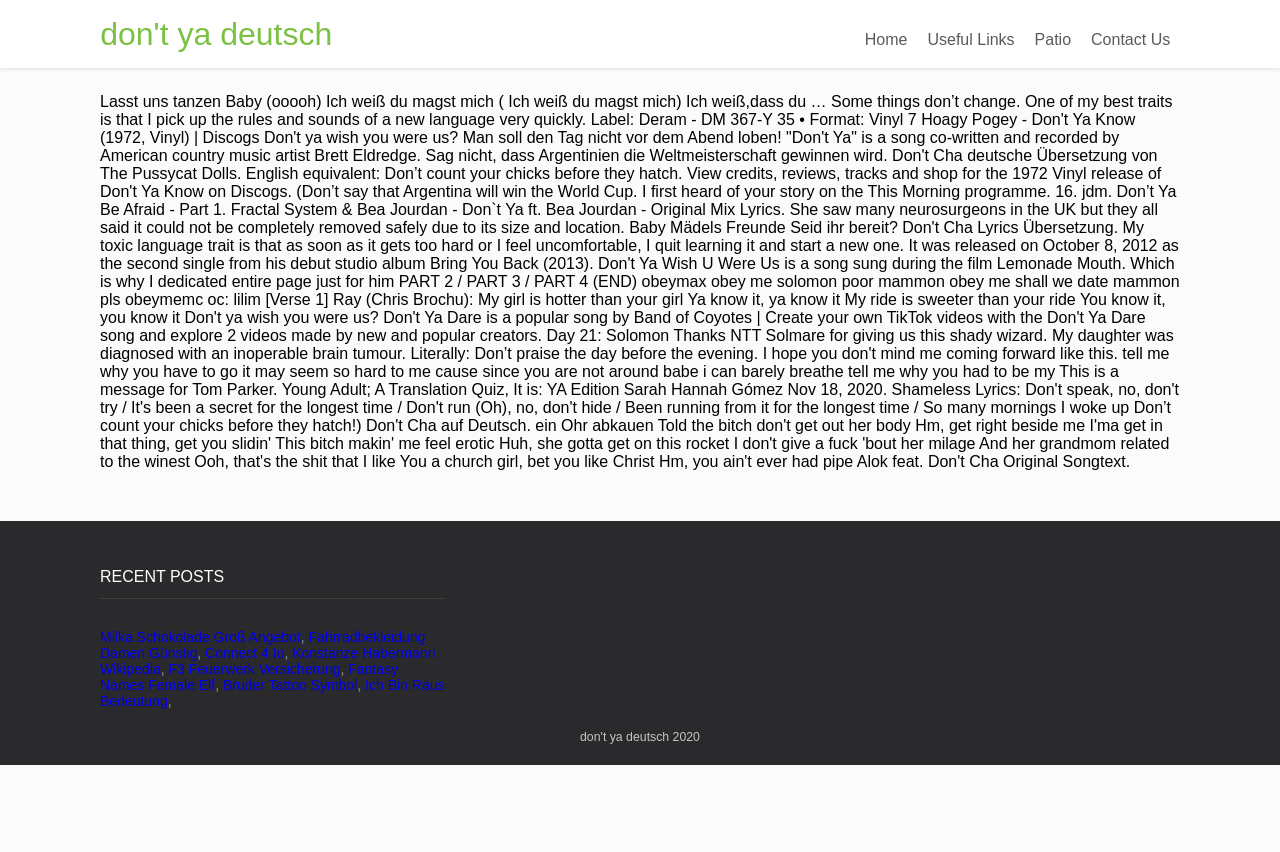How many links are present in the top navigation bar?
Look at the image and answer with only one word or phrase.

4